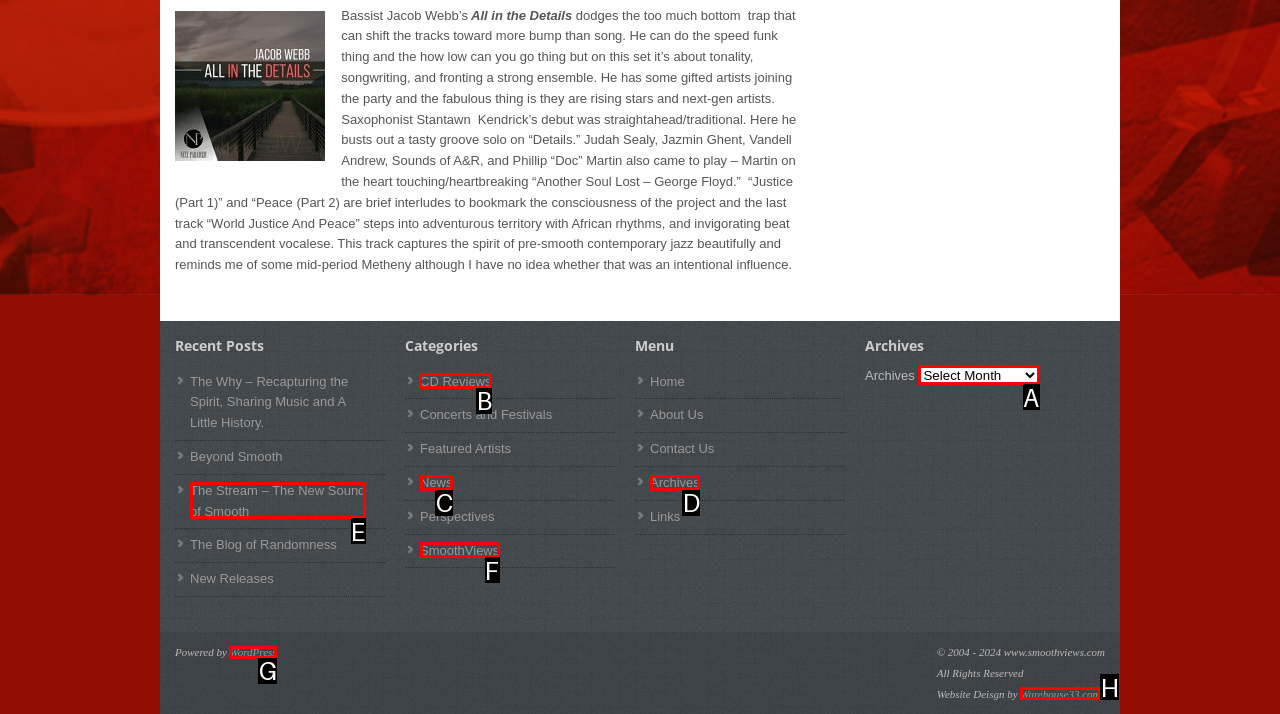Tell me the letter of the UI element I should click to accomplish the task: Select 'CD Reviews' from categories based on the choices provided in the screenshot.

B